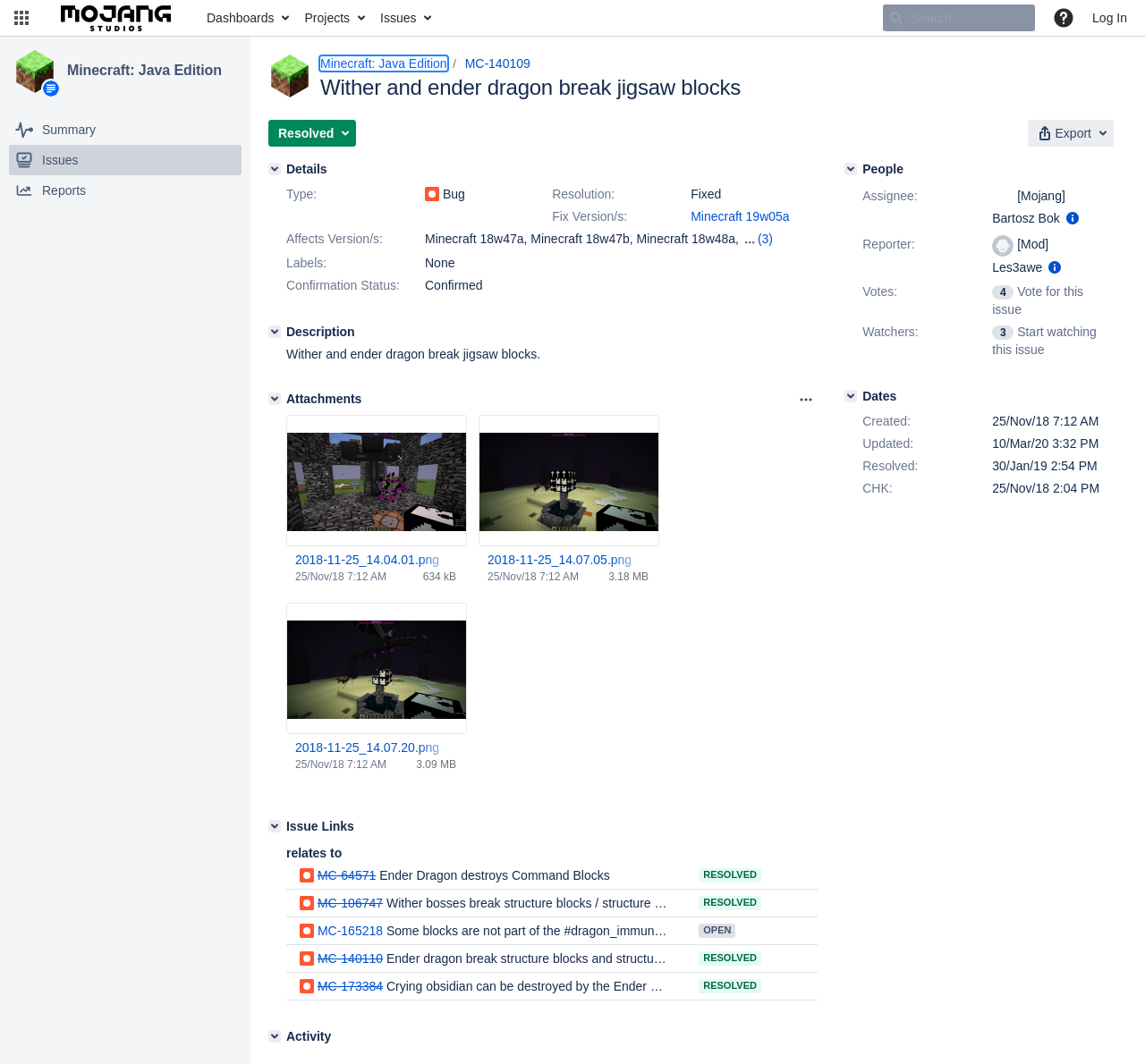Please respond in a single word or phrase: 
How many attachments are there in the issue MC-140109?

2